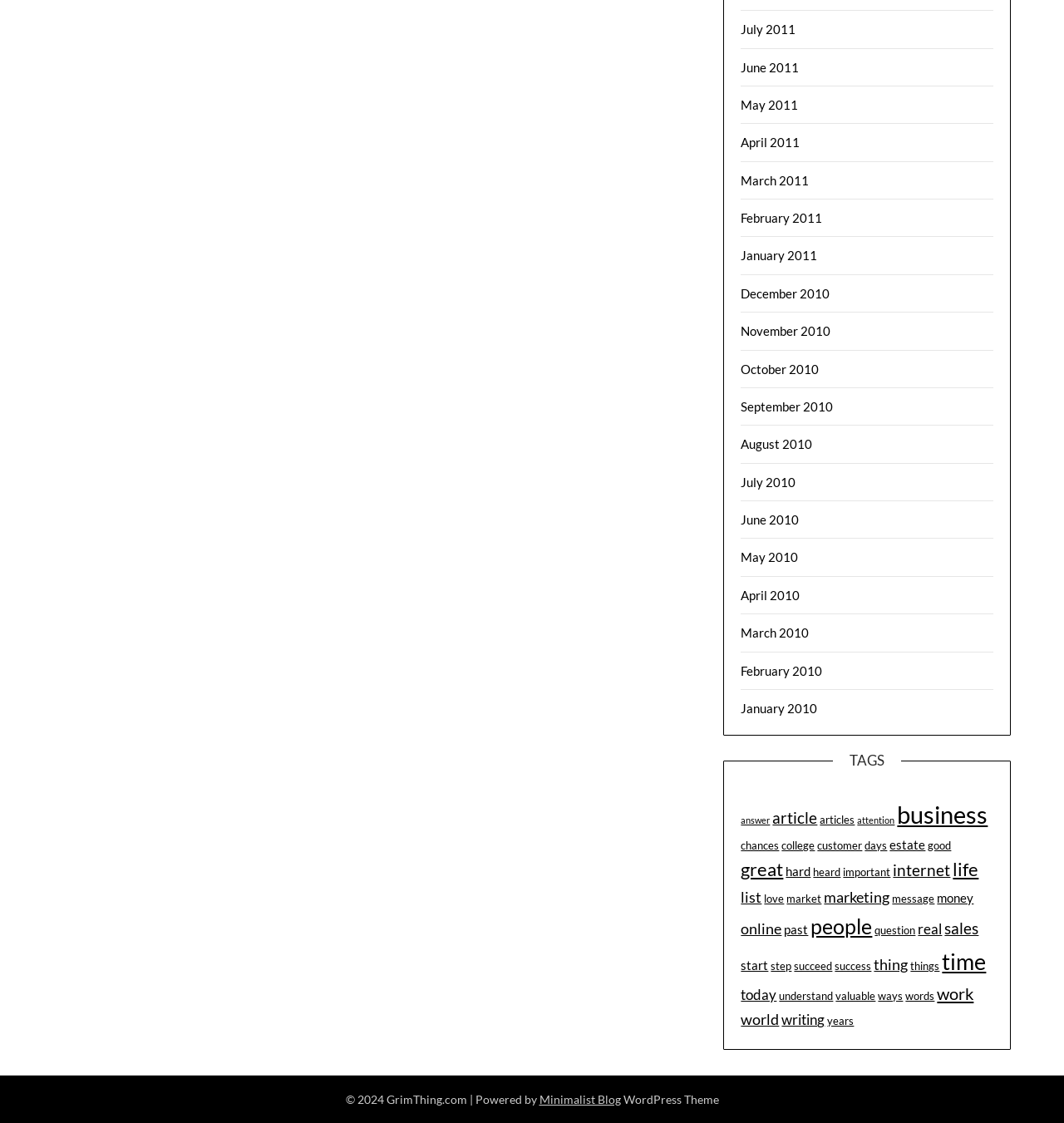Please pinpoint the bounding box coordinates for the region I should click to adhere to this instruction: "Check online".

[0.696, 0.819, 0.735, 0.835]